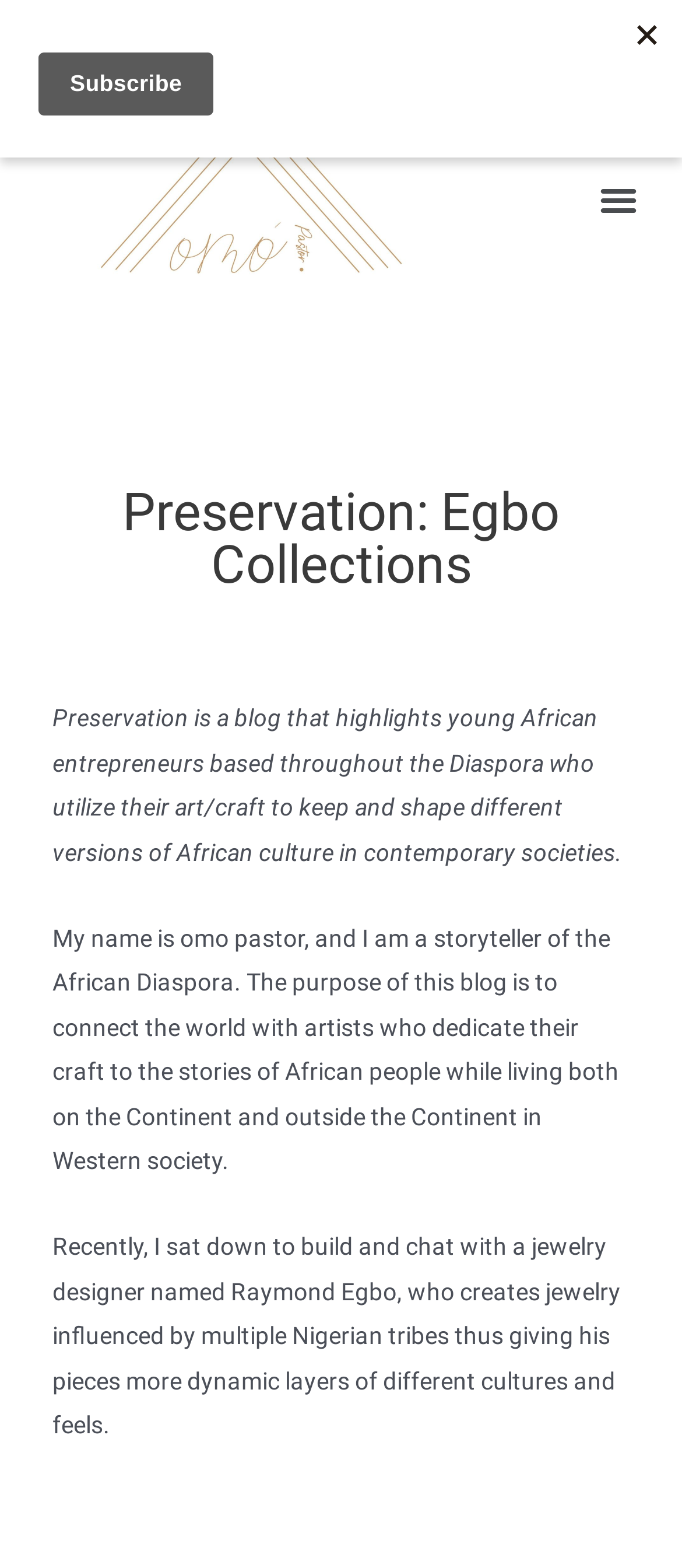What is the name of the blog?
Please provide an in-depth and detailed response to the question.

The webpage's heading is 'Preservation: Egbo Collections – Ẹ Káàbọ', indicating that the name of the blog is 'Preservation'.